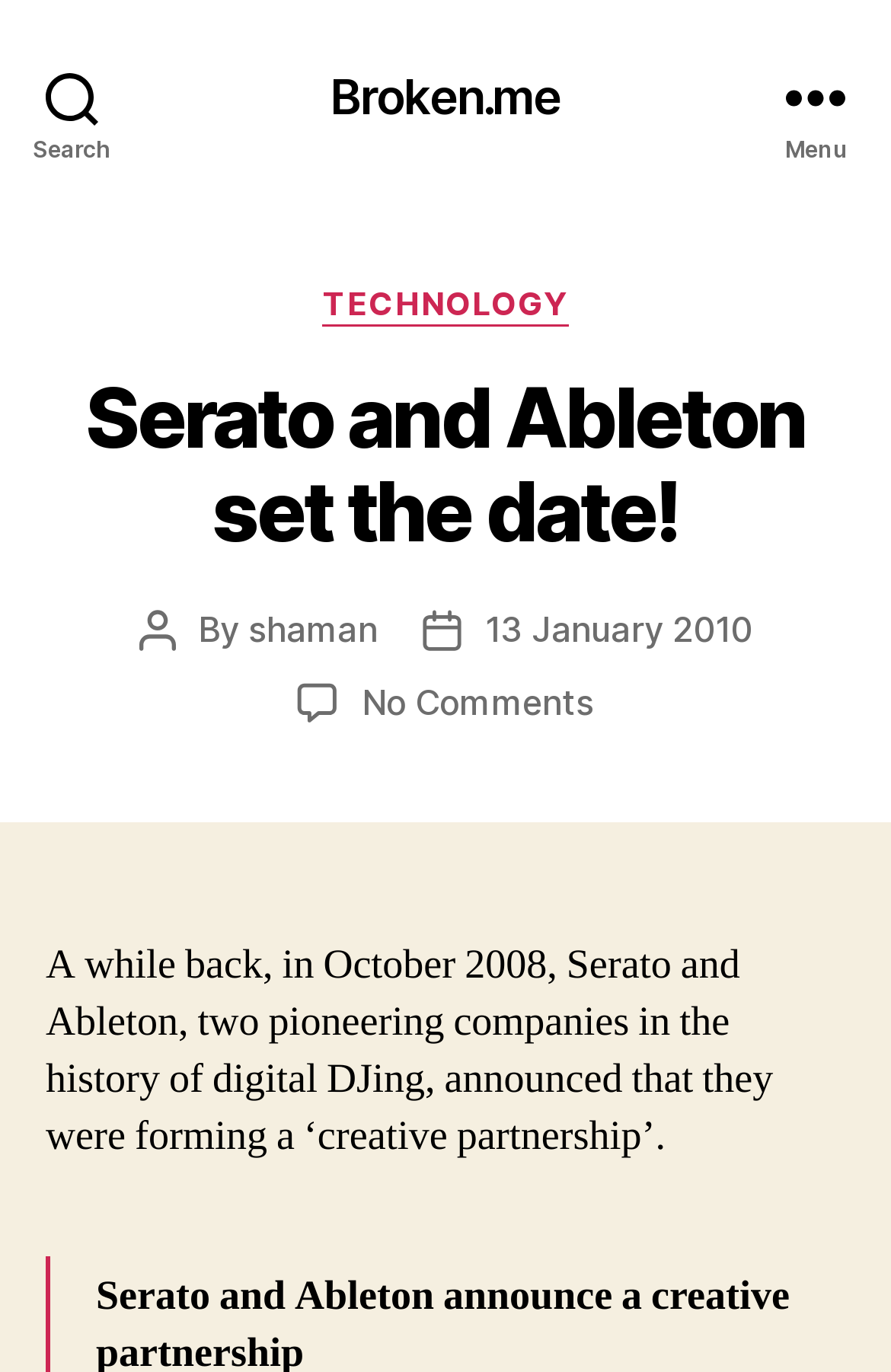Please extract the title of the webpage.

Serato and Ableton set the date!